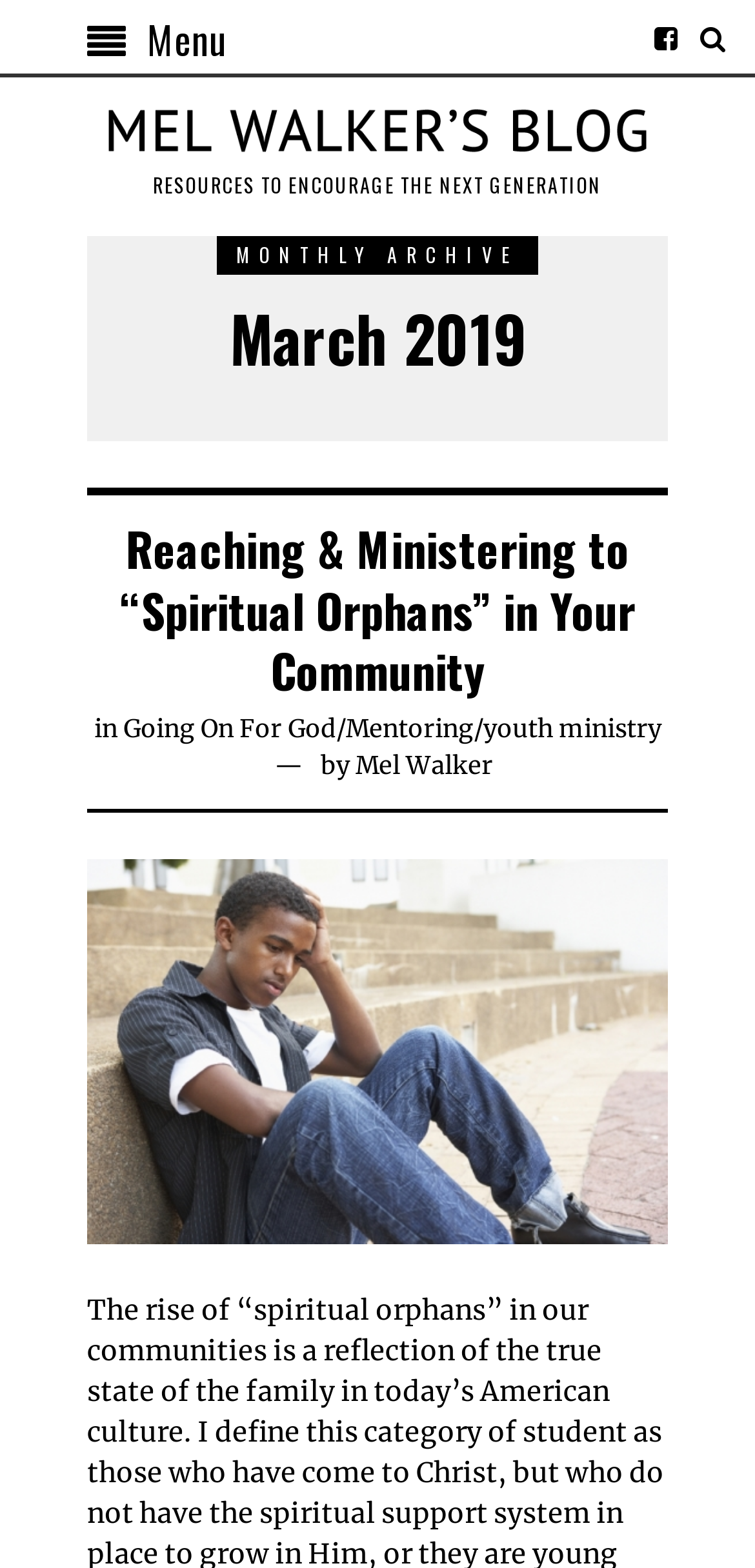Offer a comprehensive description of the webpage’s content and structure.

The webpage is a blog titled "March 2019 – Mel Walker's Blog". At the top left corner, there is a menu link represented by an icon '\uf039'. On the top right corner, there is another link represented by an icon '\uf082'. 

Below the menu link, there is a logo, which is an image with a link to it. The logo is positioned at the top of the page, spanning almost the entire width.

Under the logo, there is a heading that reads "RESOURCES TO ENCOURAGE THE NEXT GENERATION". 

To the right of the logo, there is a section labeled "MONTHLY ARCHIVE". 

Below the "MONTHLY ARCHIVE" section, there is a heading that reads "March 2019". This section contains a series of links and text. The first link is titled "Reaching & Ministering to “Spiritual Orphans” in Your Community", followed by other links and text, including "Going On For God", "Mentoring", "youth ministry", and the author's name "Mel Walker". 

There is also an image below the links, which takes up a significant portion of the page.